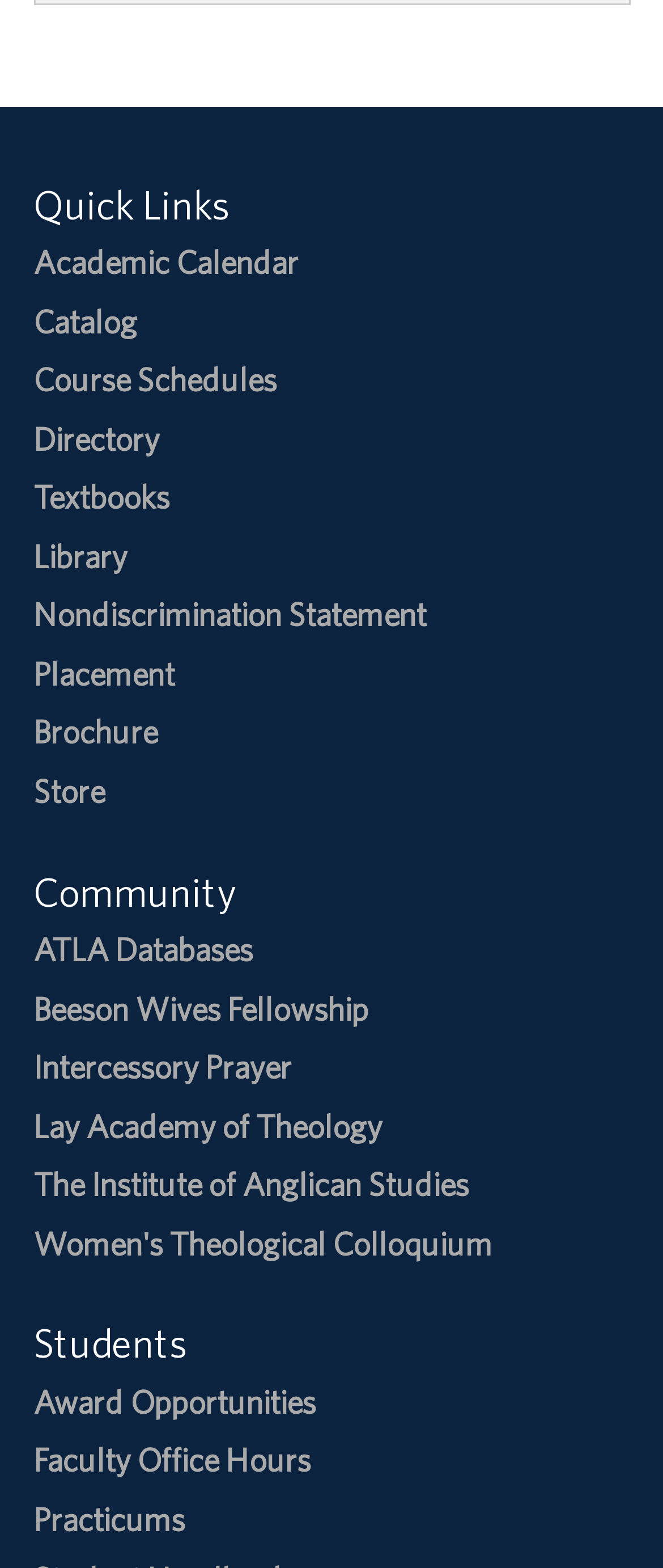How many categories are on the webpage?
Please respond to the question with as much detail as possible.

There are 3 categories on the webpage because there are three sections: 'Quick Links', 'Community', and 'Students'. These categories are separated by static texts and contain links related to each category.